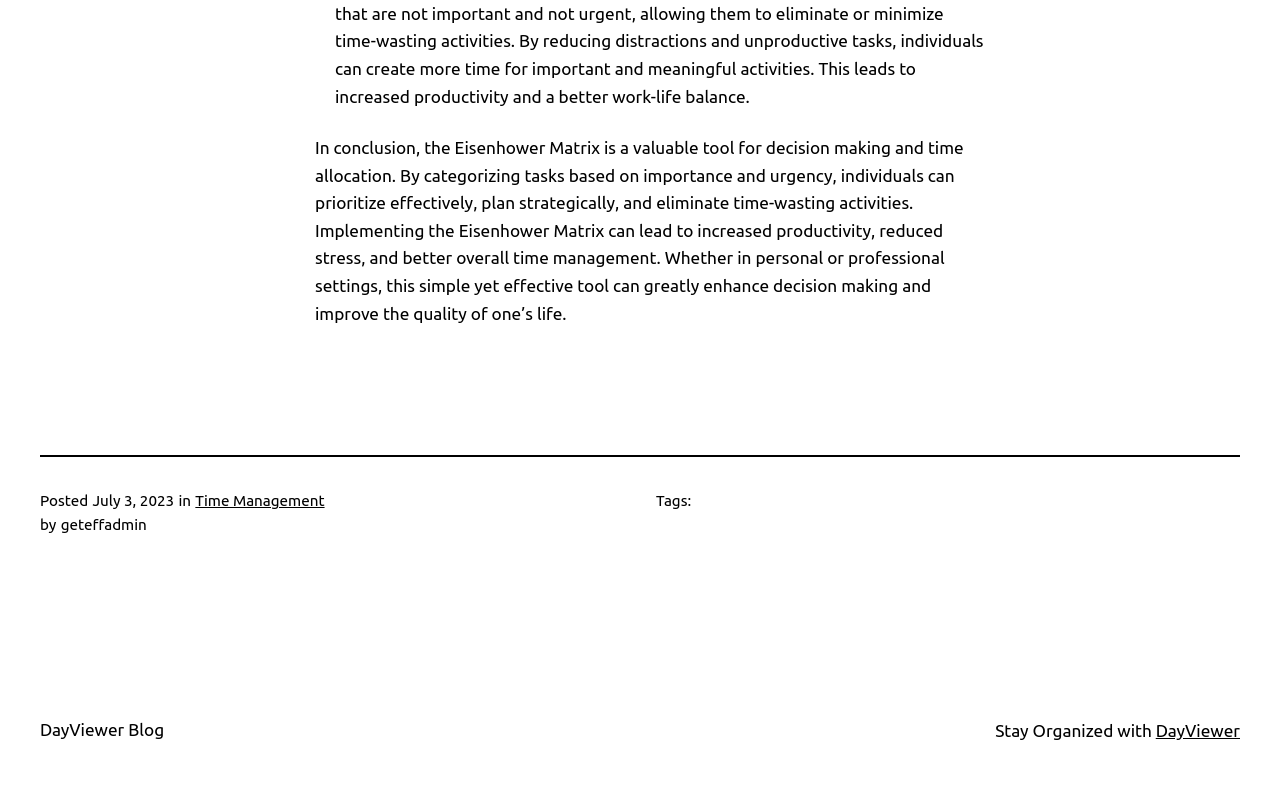Using the provided element description, identify the bounding box coordinates as (top-left x, top-left y, bottom-right x, bottom-right y). Ensure all values are between 0 and 1. Description: DayViewer

[0.903, 0.914, 0.969, 0.938]